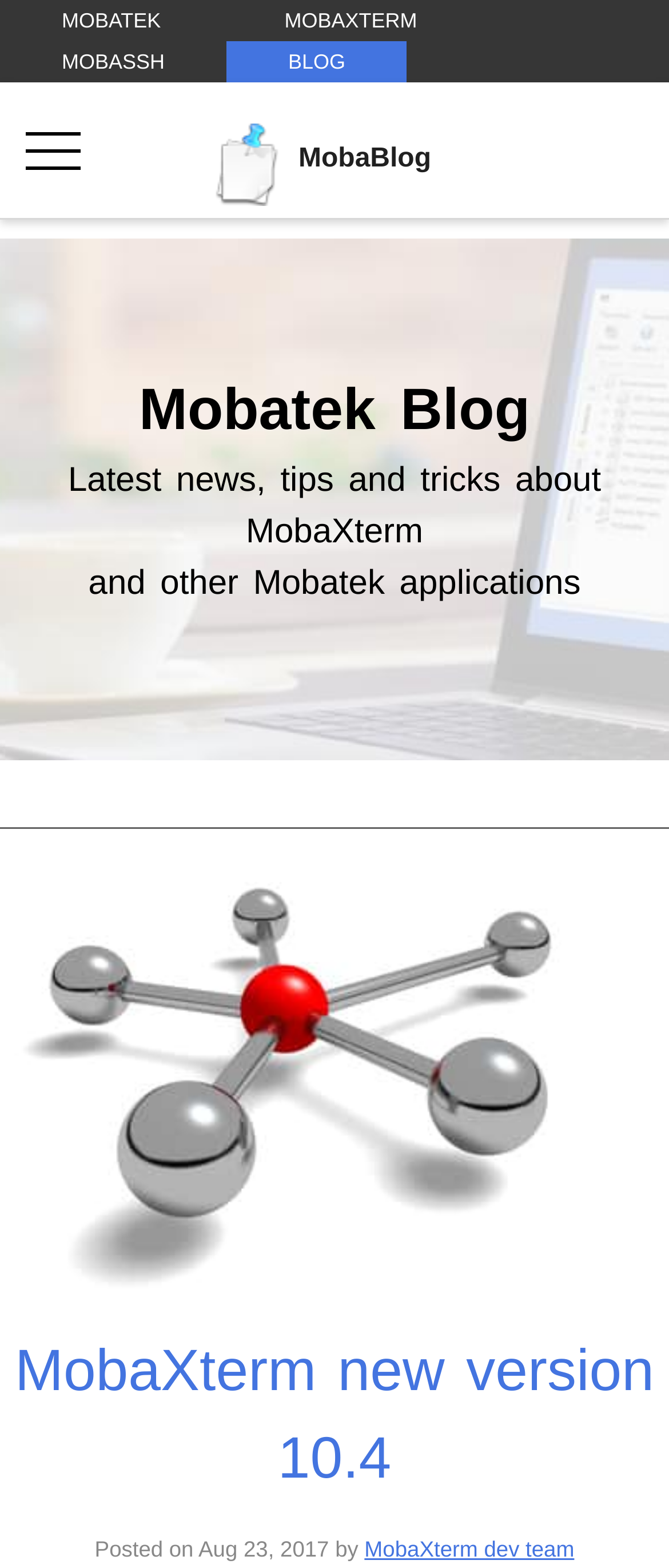Answer the question briefly using a single word or phrase: 
What is the name of the blog?

Mobatek Blog